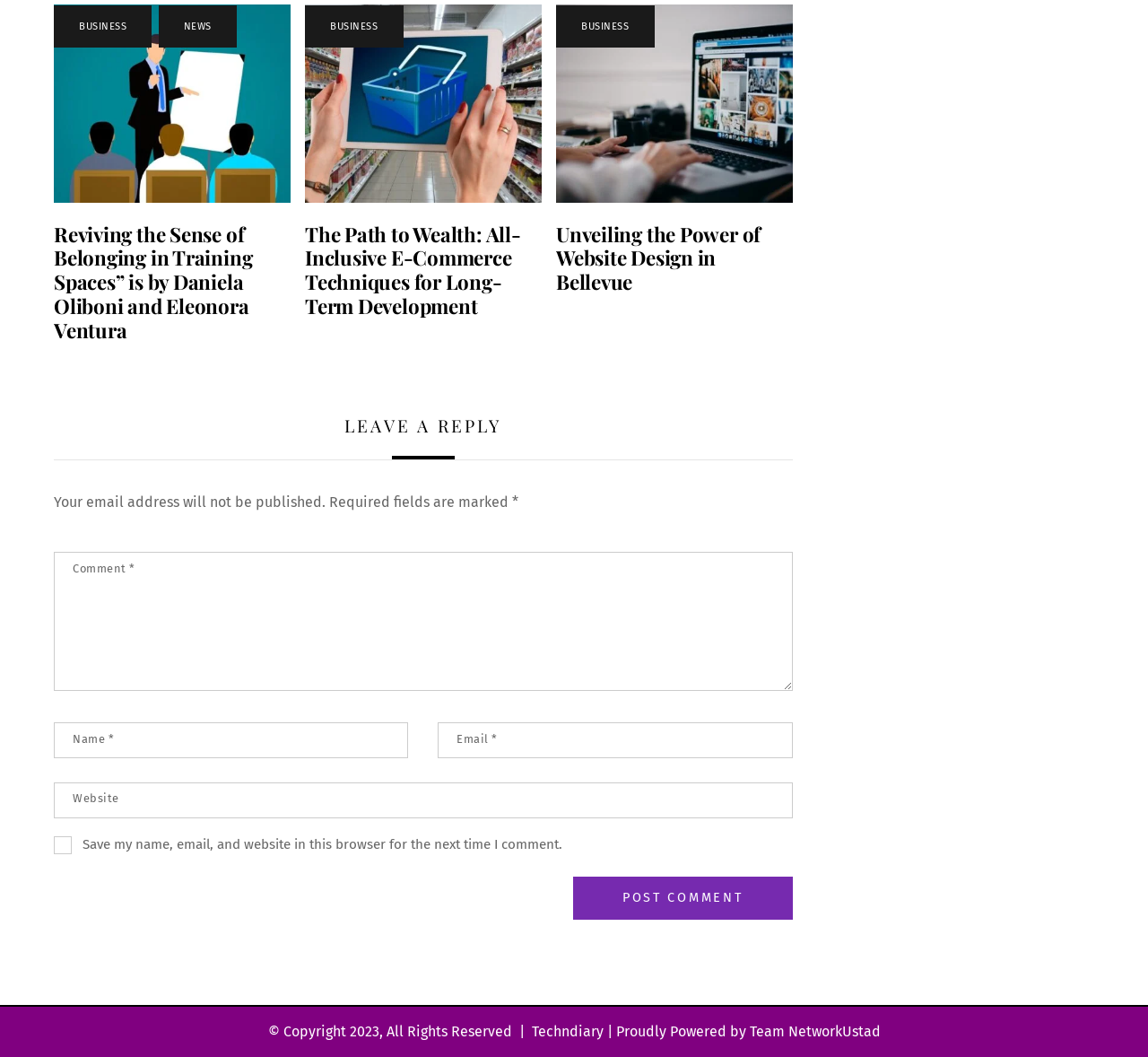What is the name of the website?
Using the visual information from the image, give a one-word or short-phrase answer.

Techndiary